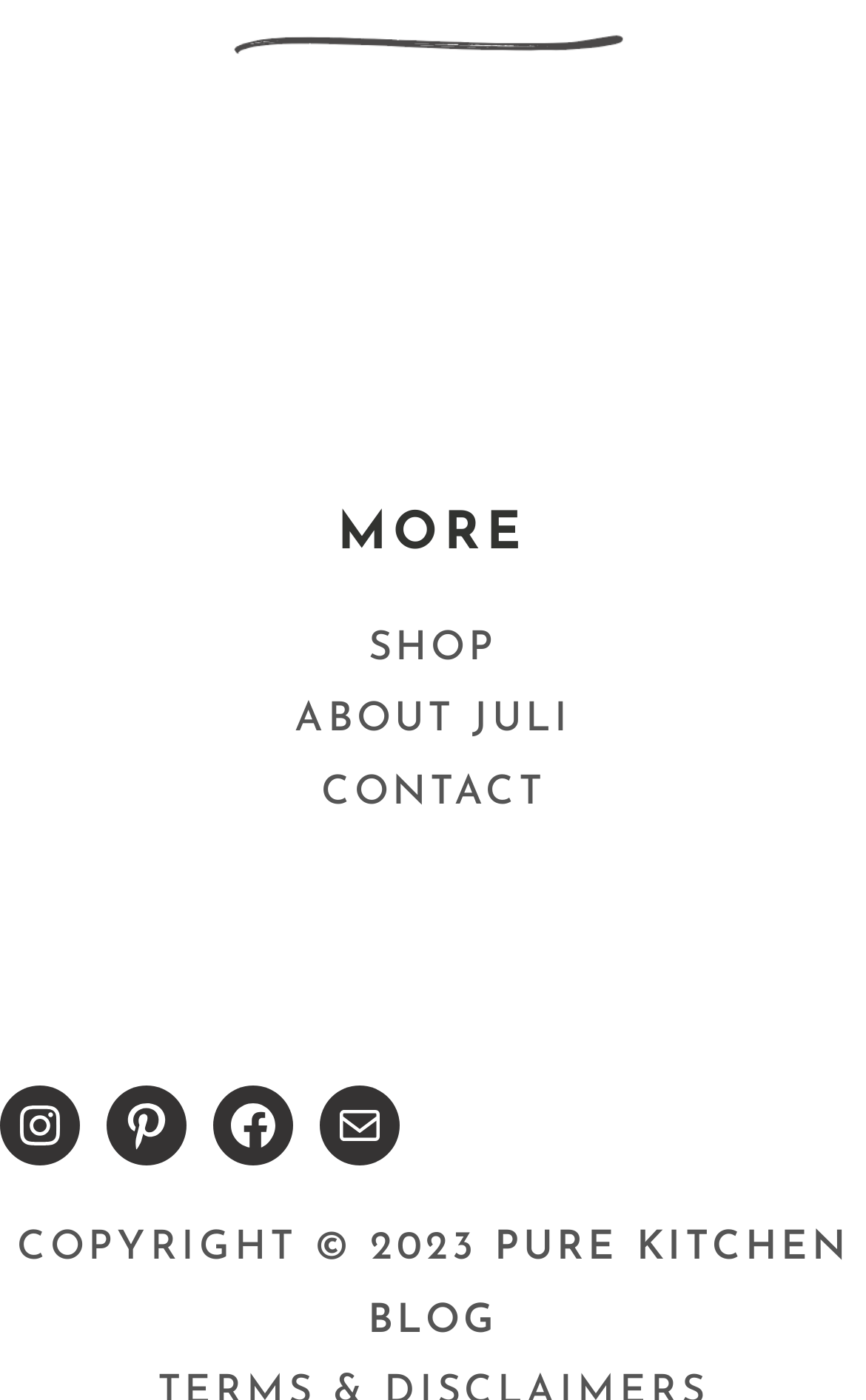How many posts are displayed on the main page?
Give a single word or phrase as your answer by examining the image.

9